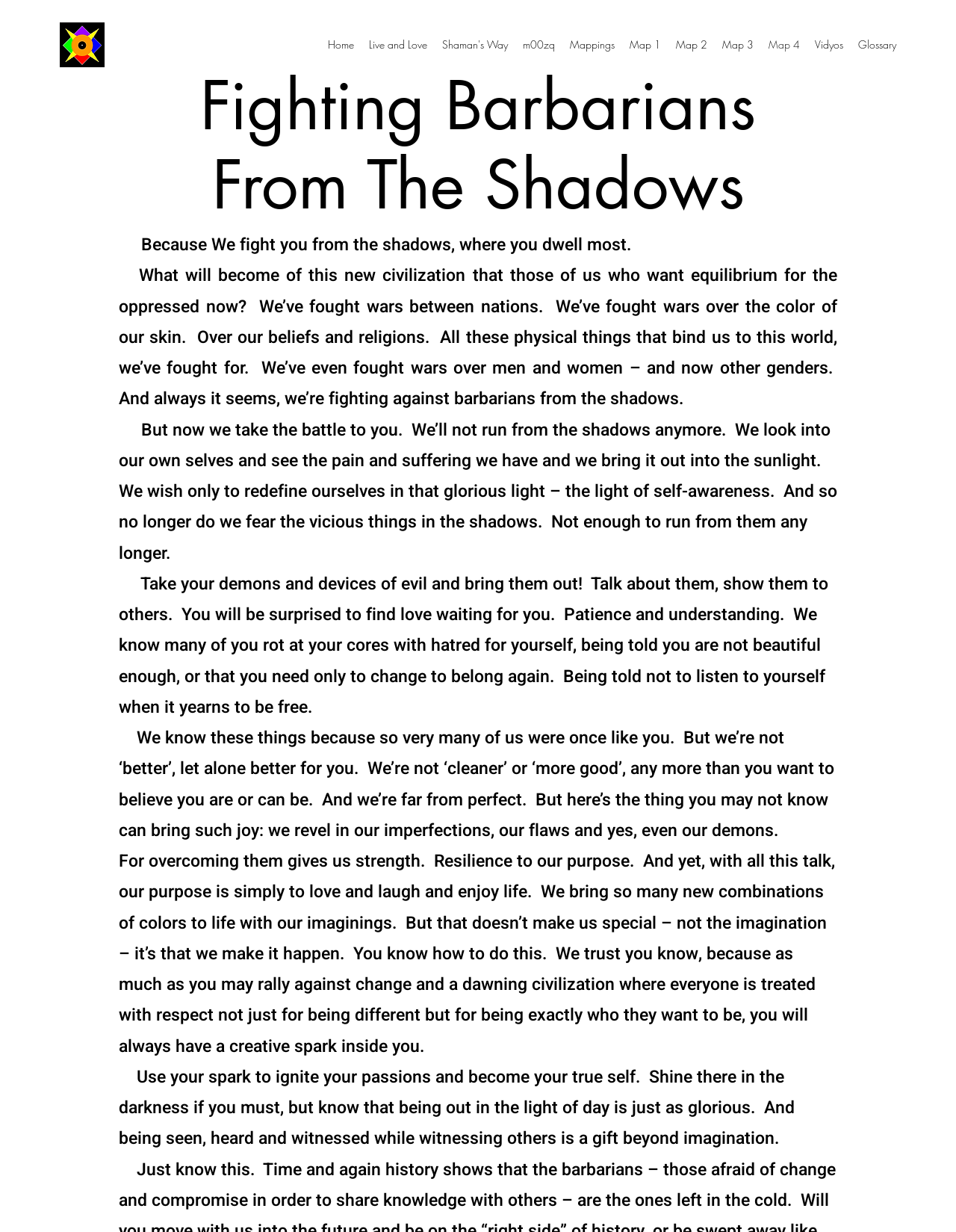Locate the bounding box coordinates of the element I should click to achieve the following instruction: "Explore the Map 1".

[0.651, 0.027, 0.699, 0.045]